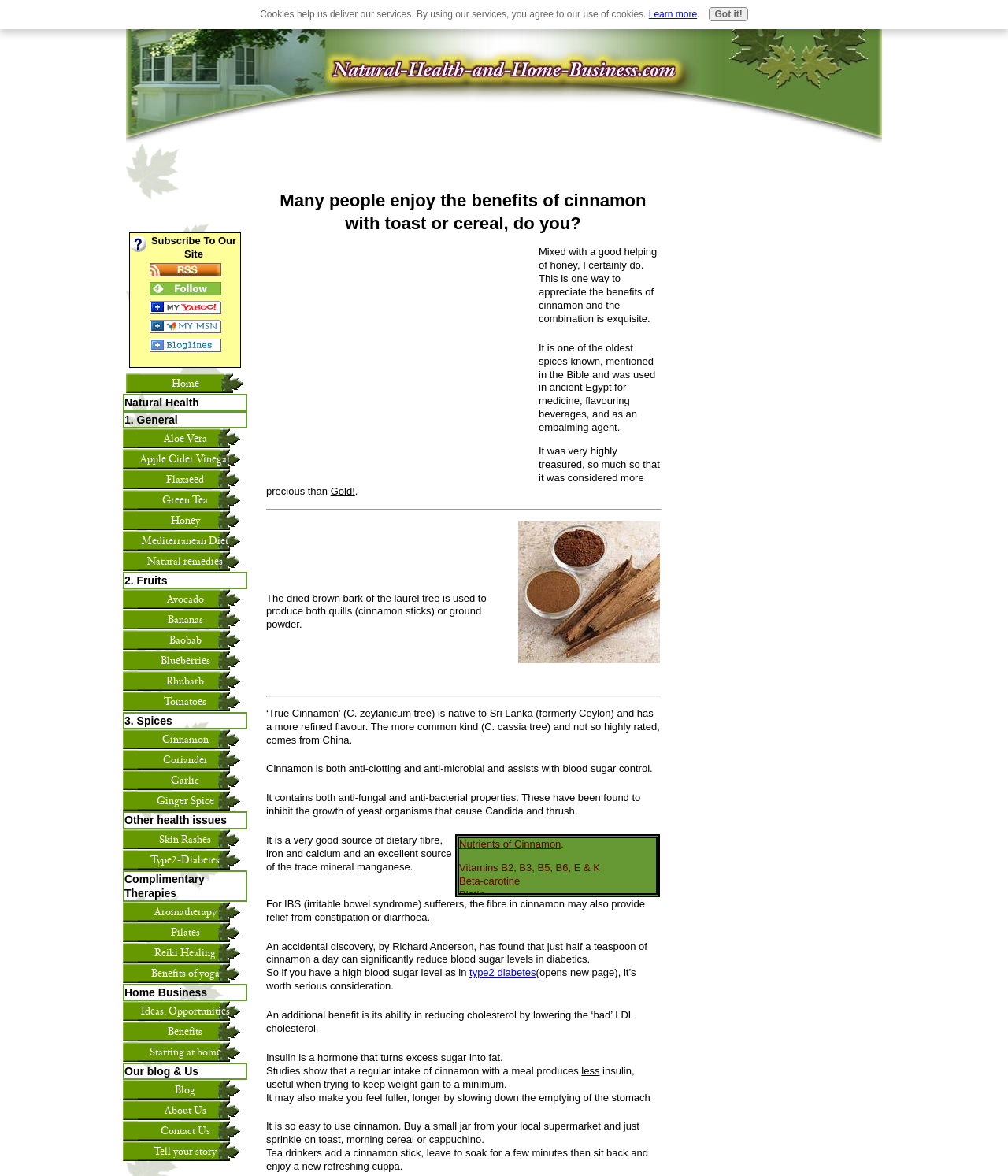Extract the bounding box coordinates for the UI element described by the text: "alt="follow us in feedly"". The coordinates should be in the form of [left, top, right, bottom] with values between 0 and 1.

[0.148, 0.244, 0.219, 0.254]